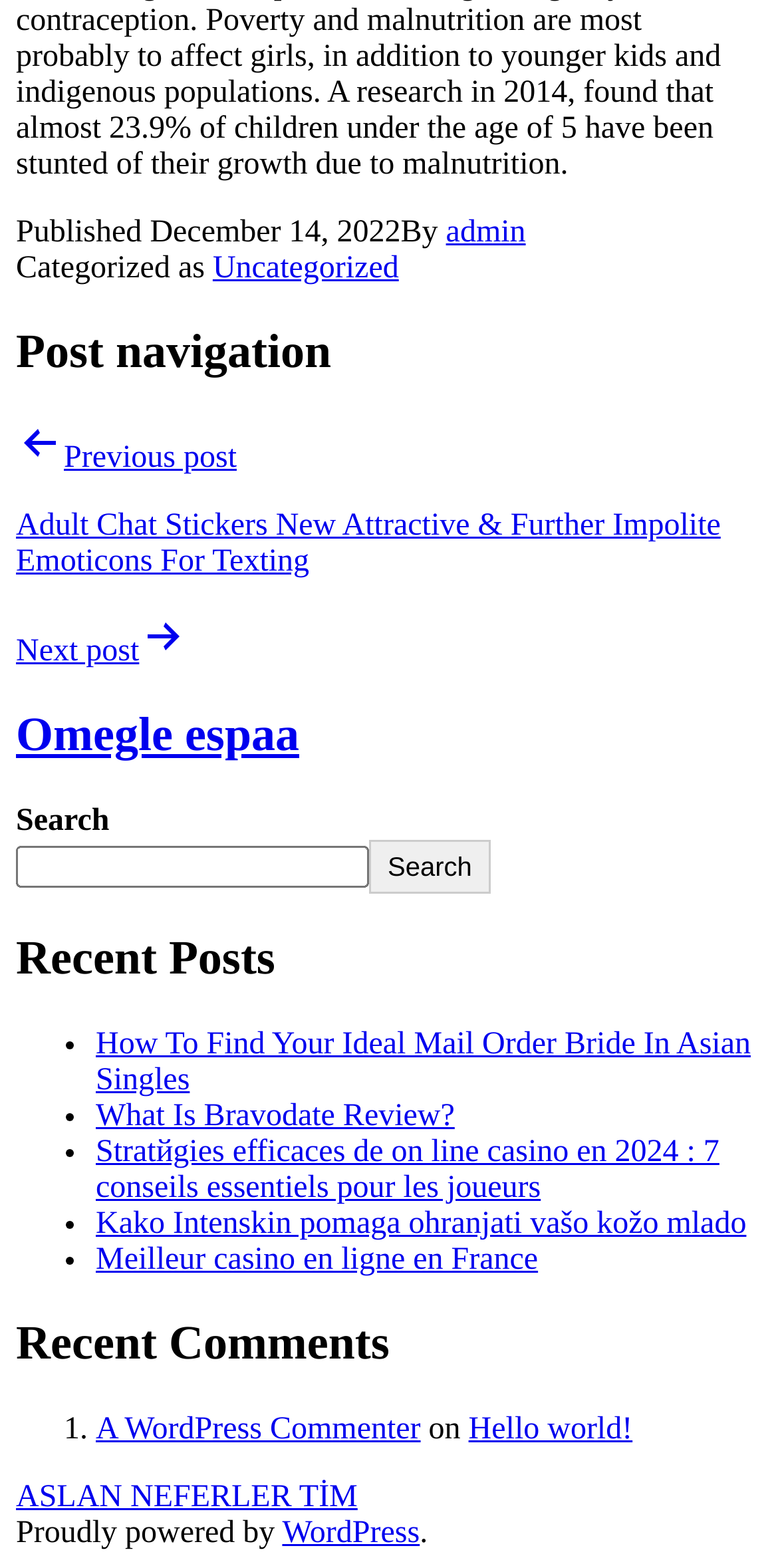Determine the bounding box coordinates for the UI element described. Format the coordinates as (top-left x, top-left y, bottom-right x, bottom-right y) and ensure all values are between 0 and 1. Element description: ASLAN NEFERLER TİM

[0.021, 0.944, 0.46, 0.965]